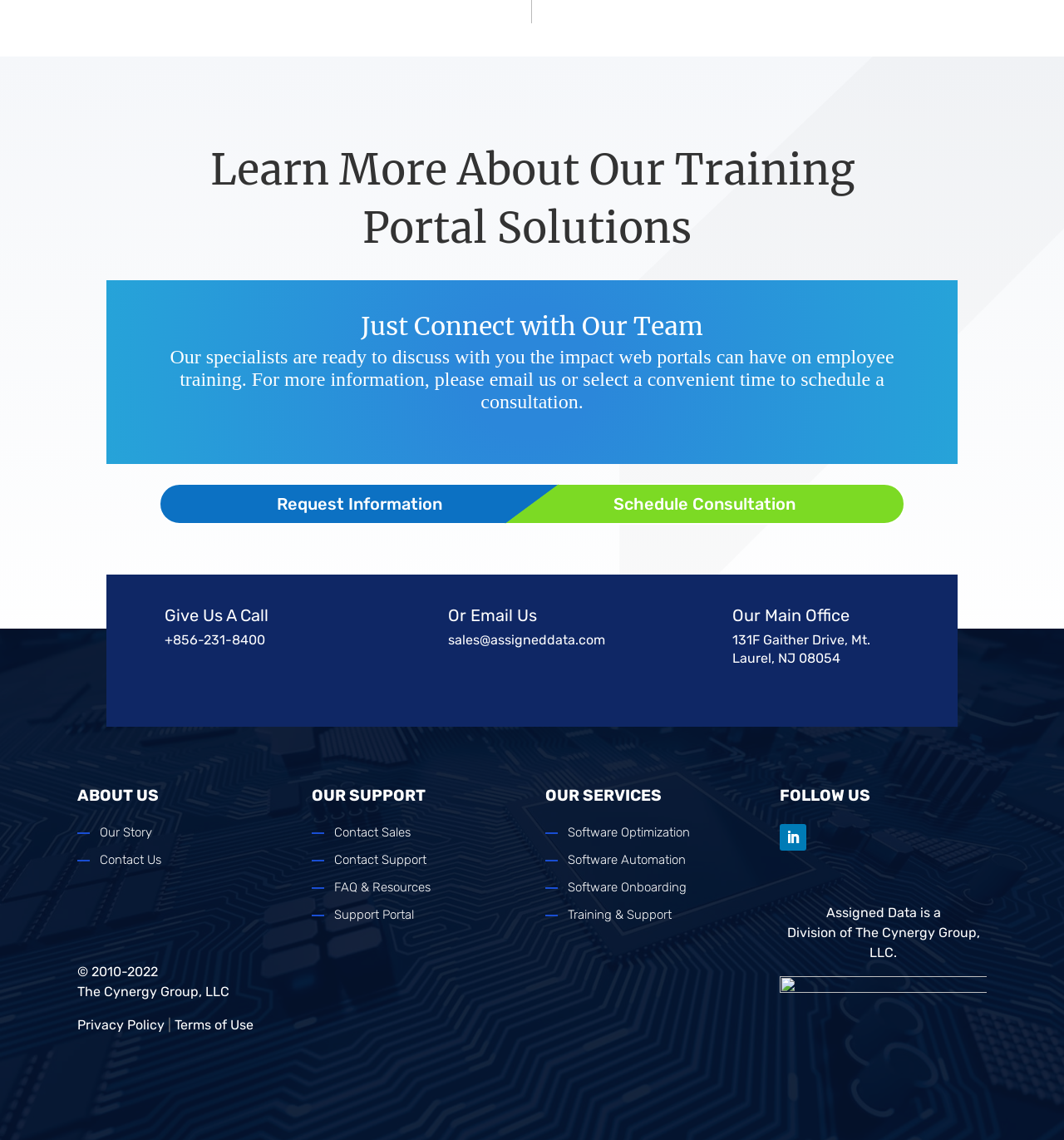Please identify the bounding box coordinates of the clickable area that will allow you to execute the instruction: "Schedule a consultation".

[0.473, 0.424, 0.851, 0.46]